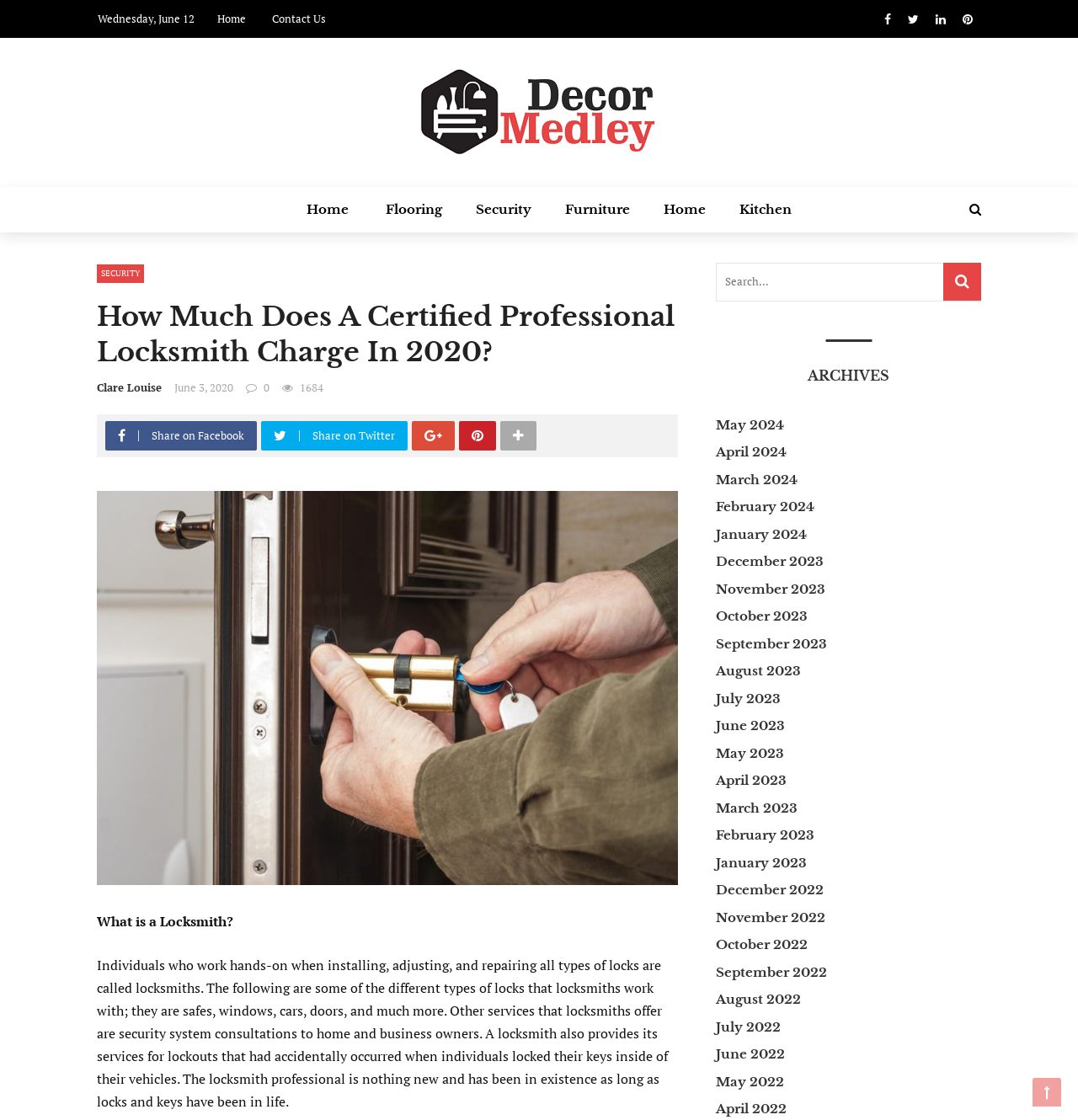Find the bounding box coordinates of the clickable region needed to perform the following instruction: "Search for something". The coordinates should be provided as four float numbers between 0 and 1, i.e., [left, top, right, bottom].

[0.664, 0.235, 0.91, 0.269]